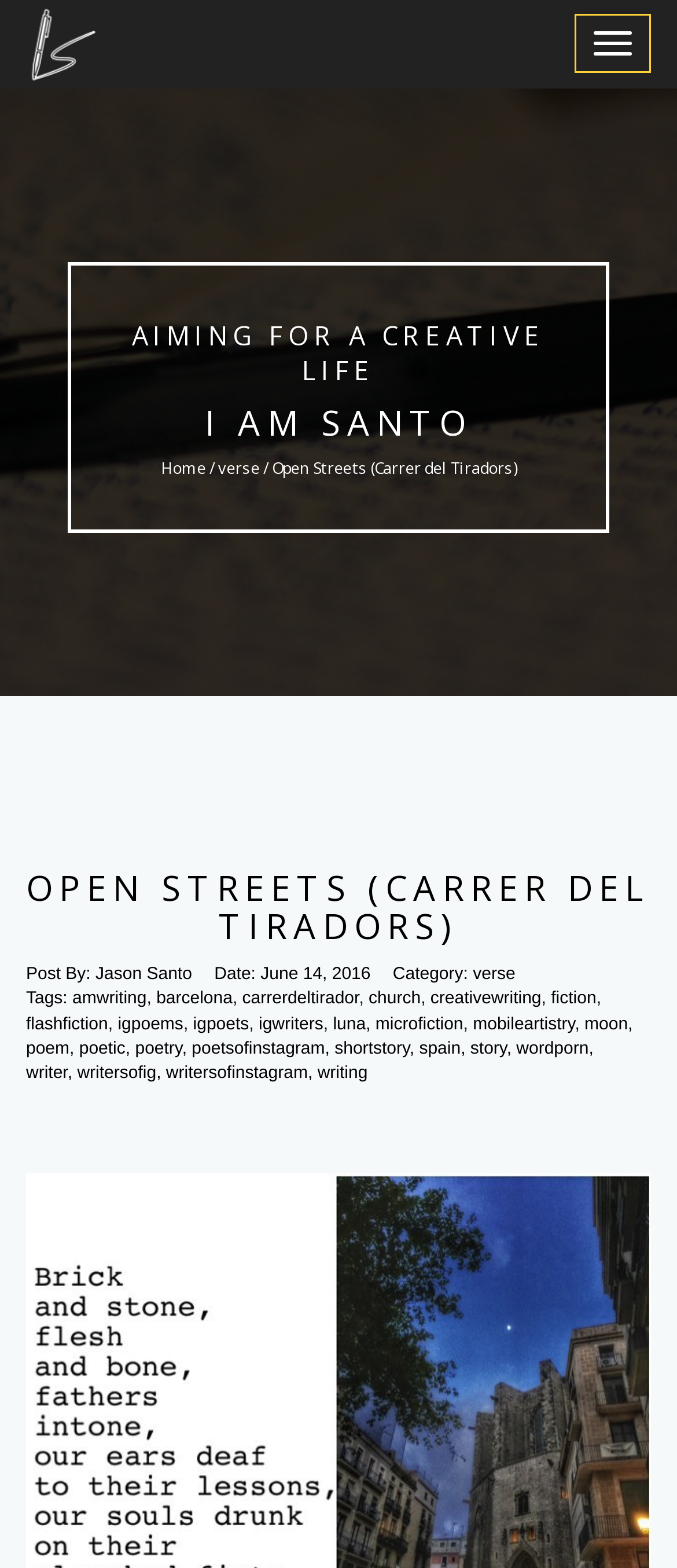Extract the bounding box of the UI element described as: "poetry".

[0.2, 0.663, 0.269, 0.675]